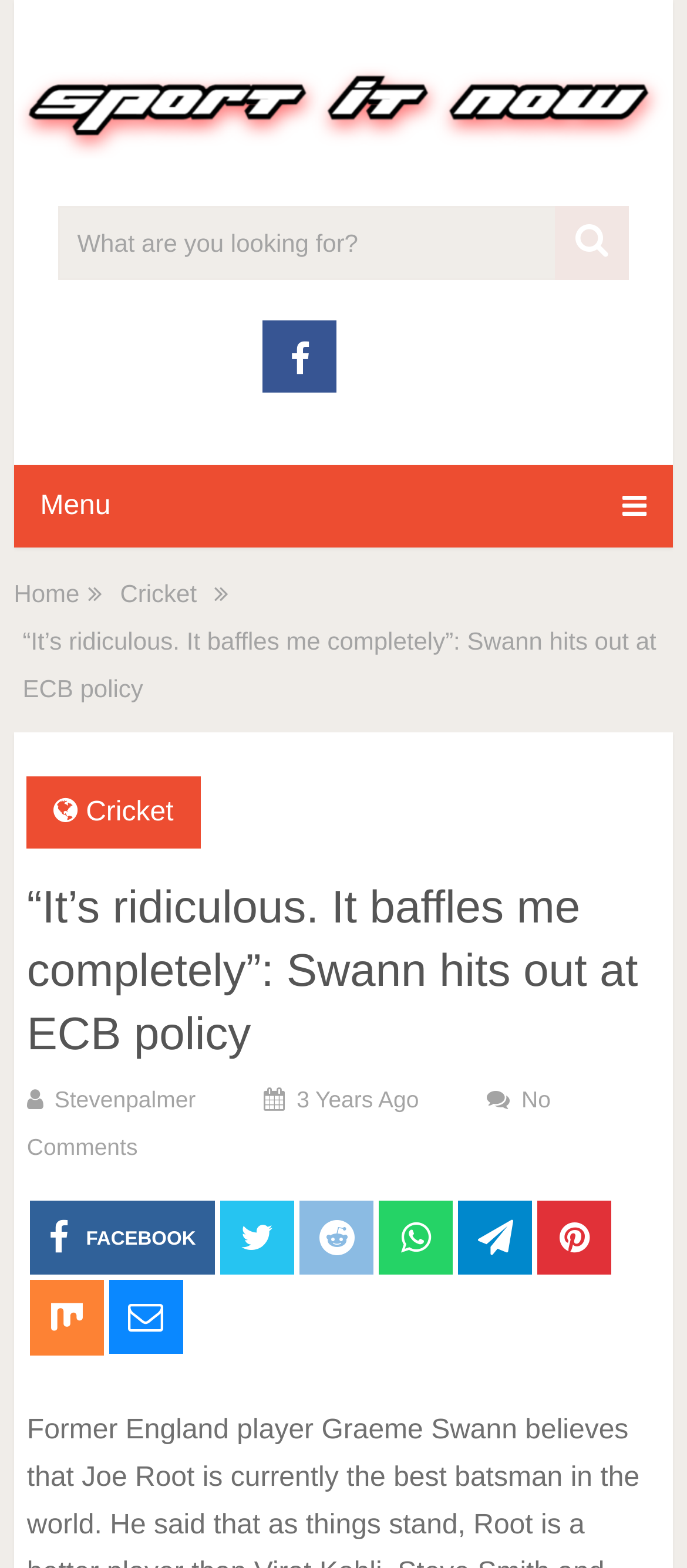Please find the bounding box coordinates of the element that you should click to achieve the following instruction: "Click on Menu". The coordinates should be presented as four float numbers between 0 and 1: [left, top, right, bottom].

[0.02, 0.296, 0.98, 0.349]